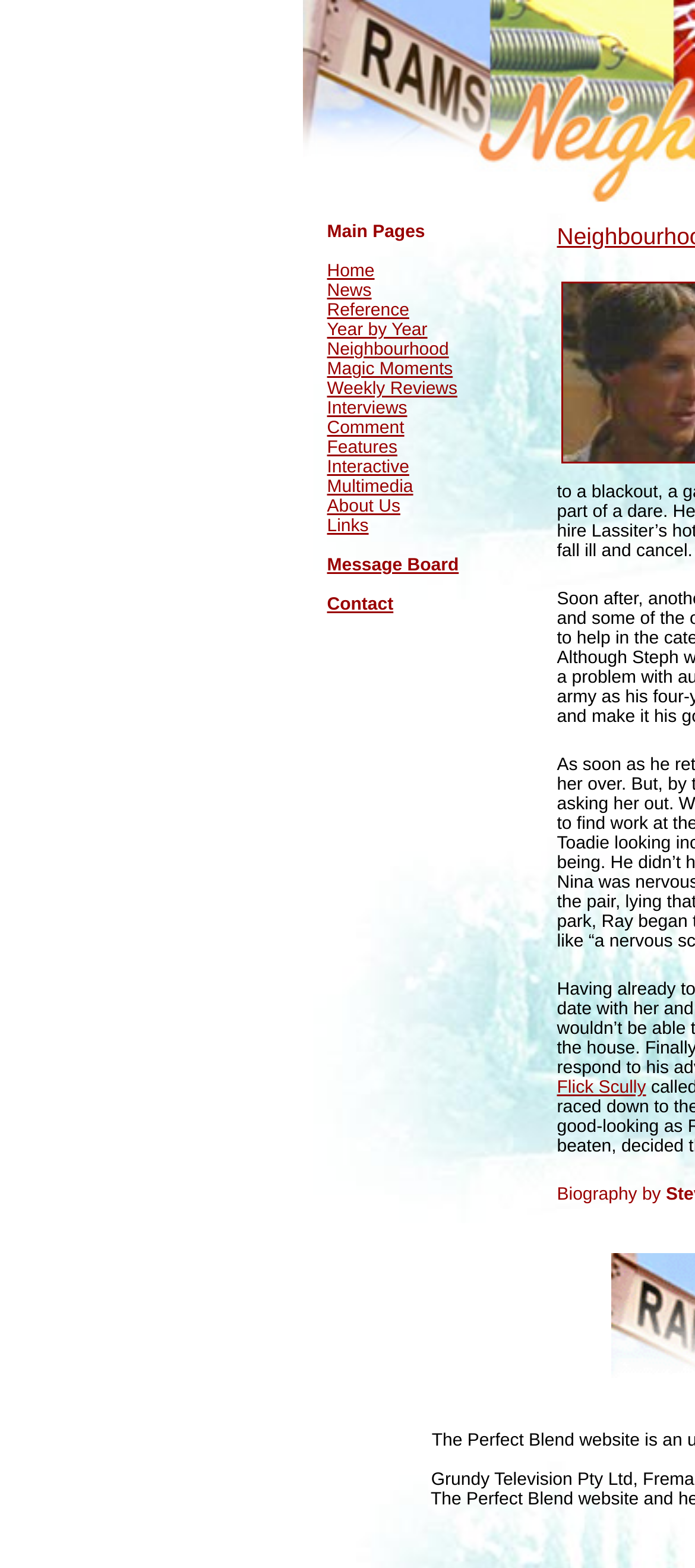How many main pages are available?
Refer to the image and give a detailed answer to the query.

I counted the number of links in the main navigation menu, which includes Home, News, Reference, Year by Year, Neighbourhood, Magic Moments, Weekly Reviews, Interviews, Comment, Features, Interactive, Multimedia, About Us, Links, Message Board, and Contact.